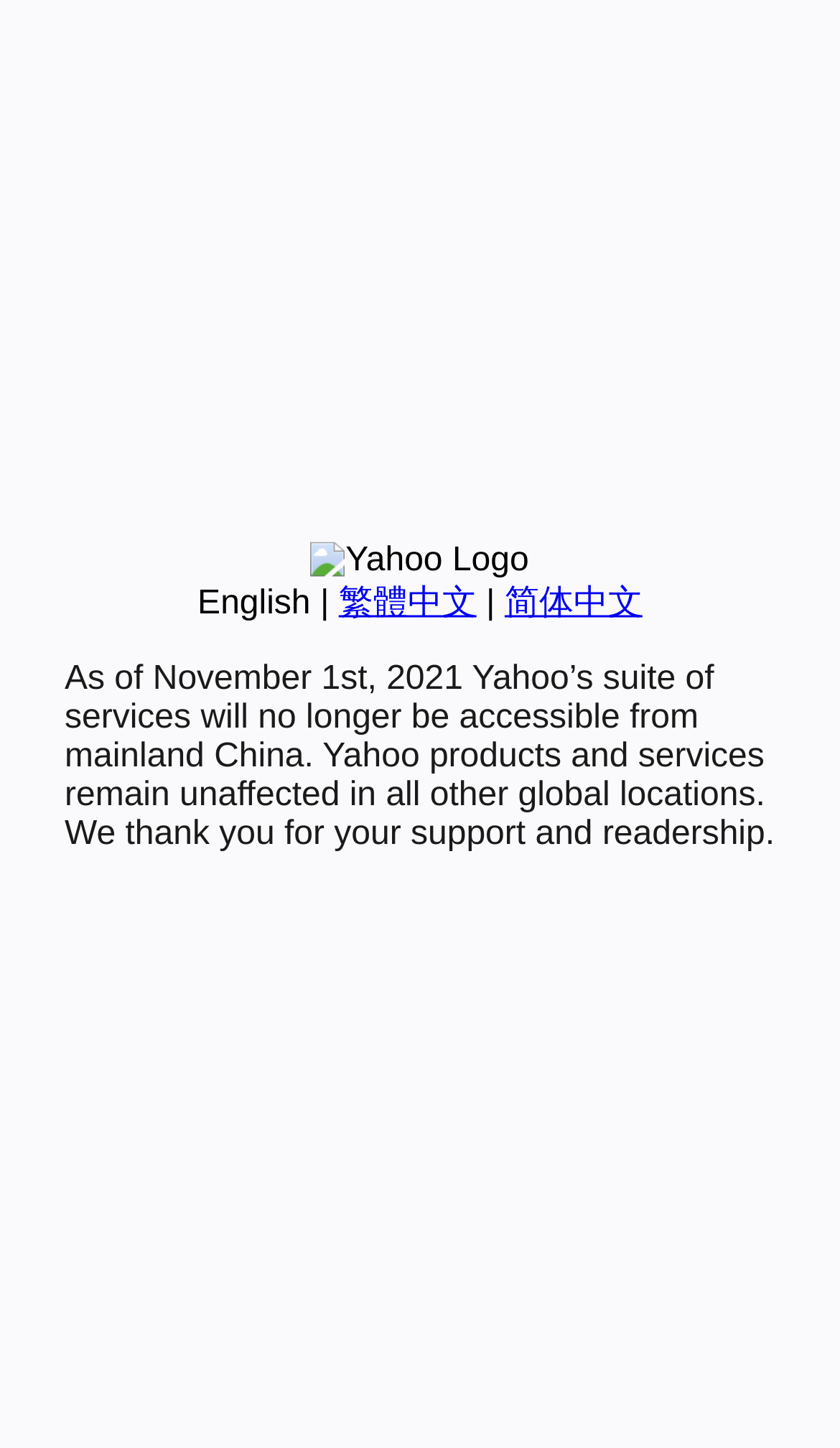Identify the bounding box for the given UI element using the description provided. Coordinates should be in the format (top-left x, top-left y, bottom-right x, bottom-right y) and must be between 0 and 1. Here is the description: English

[0.235, 0.404, 0.37, 0.429]